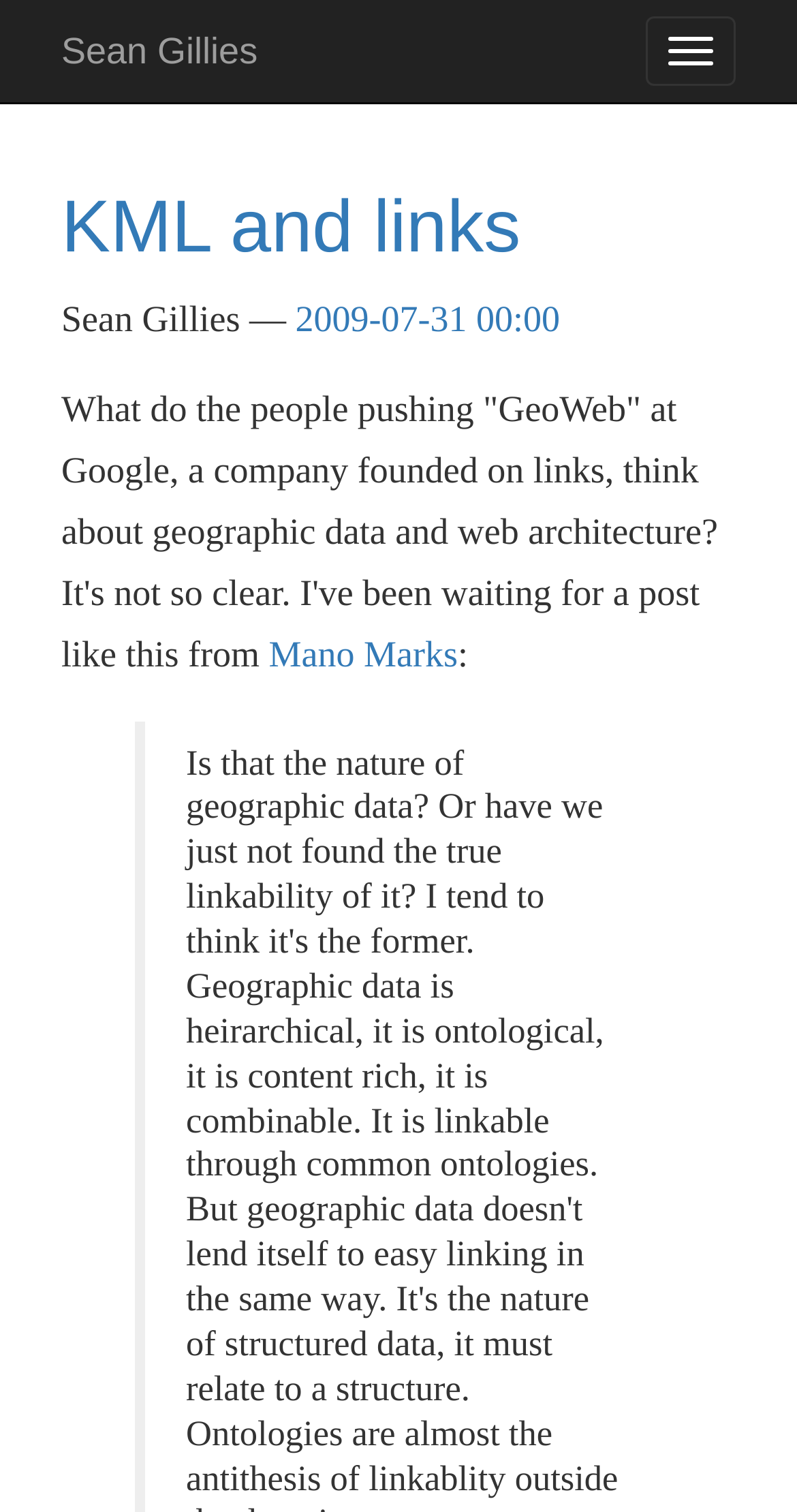By analyzing the image, answer the following question with a detailed response: Who is the author of the webpage?

The author of the webpage is Sean Gillies, which can be determined by looking at the link 'Sean Gillies' at the top of the webpage, indicating that it is the author's name.